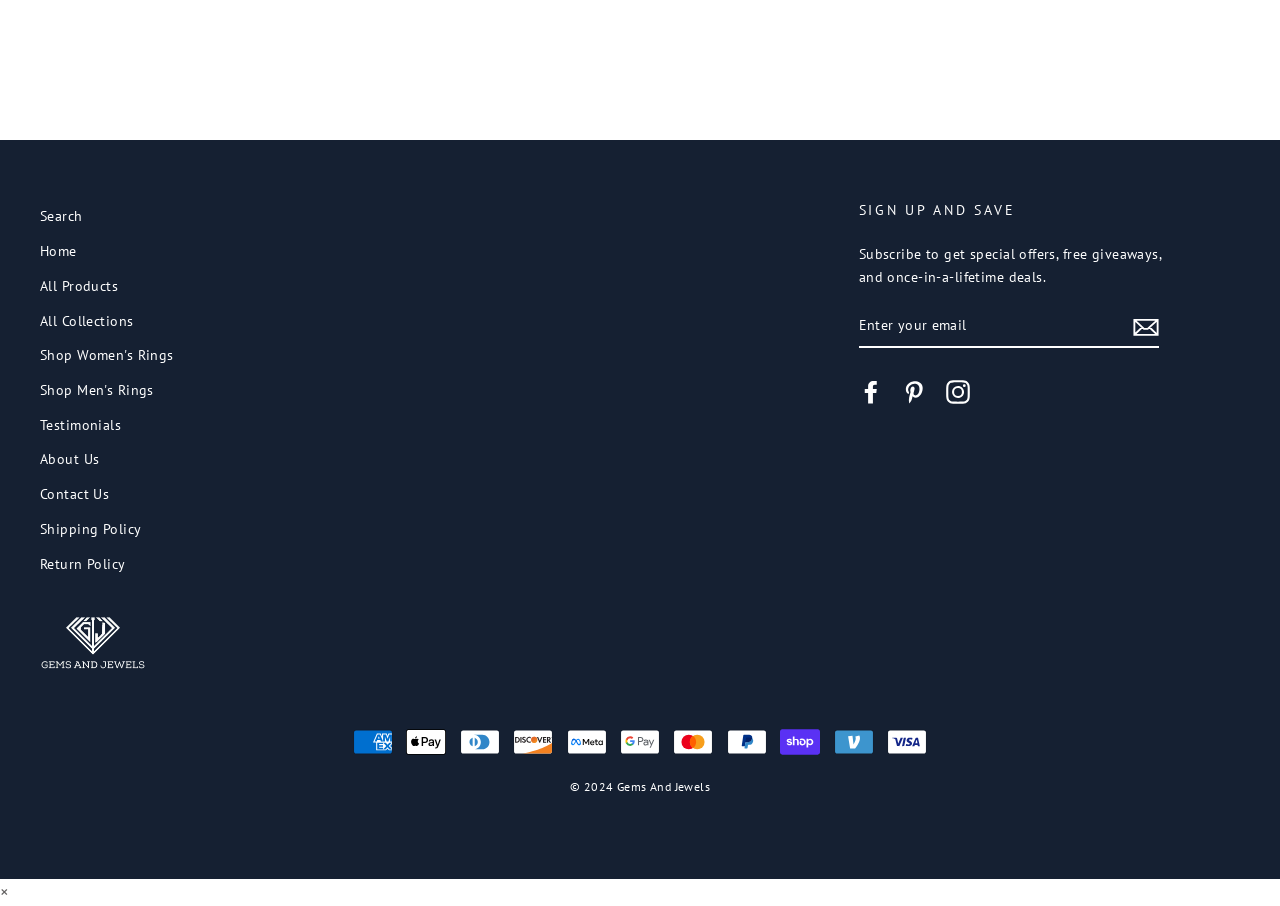Pinpoint the bounding box coordinates of the area that must be clicked to complete this instruction: "Search the website".

[0.031, 0.221, 0.654, 0.255]